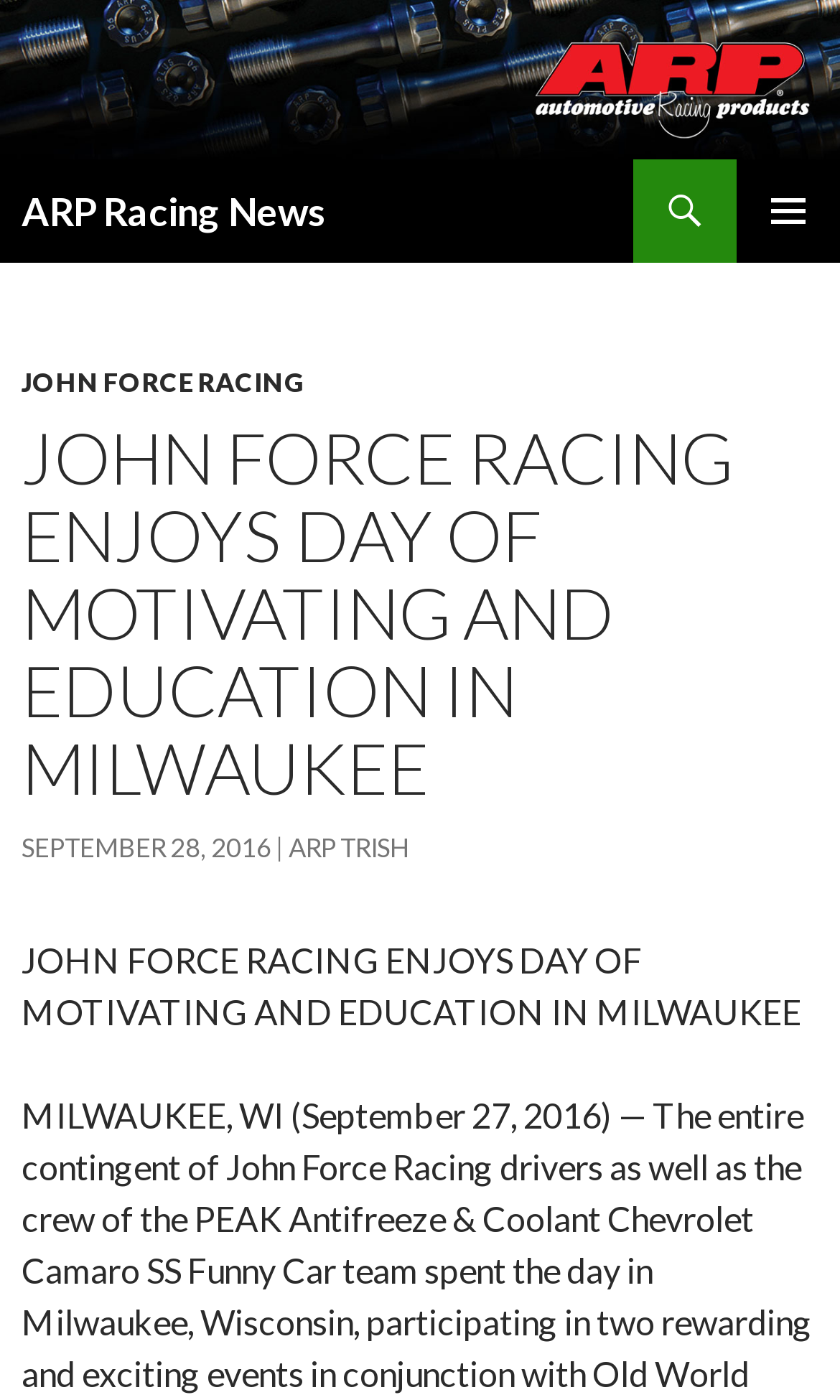Please locate and generate the primary heading on this webpage.

ARP Racing News